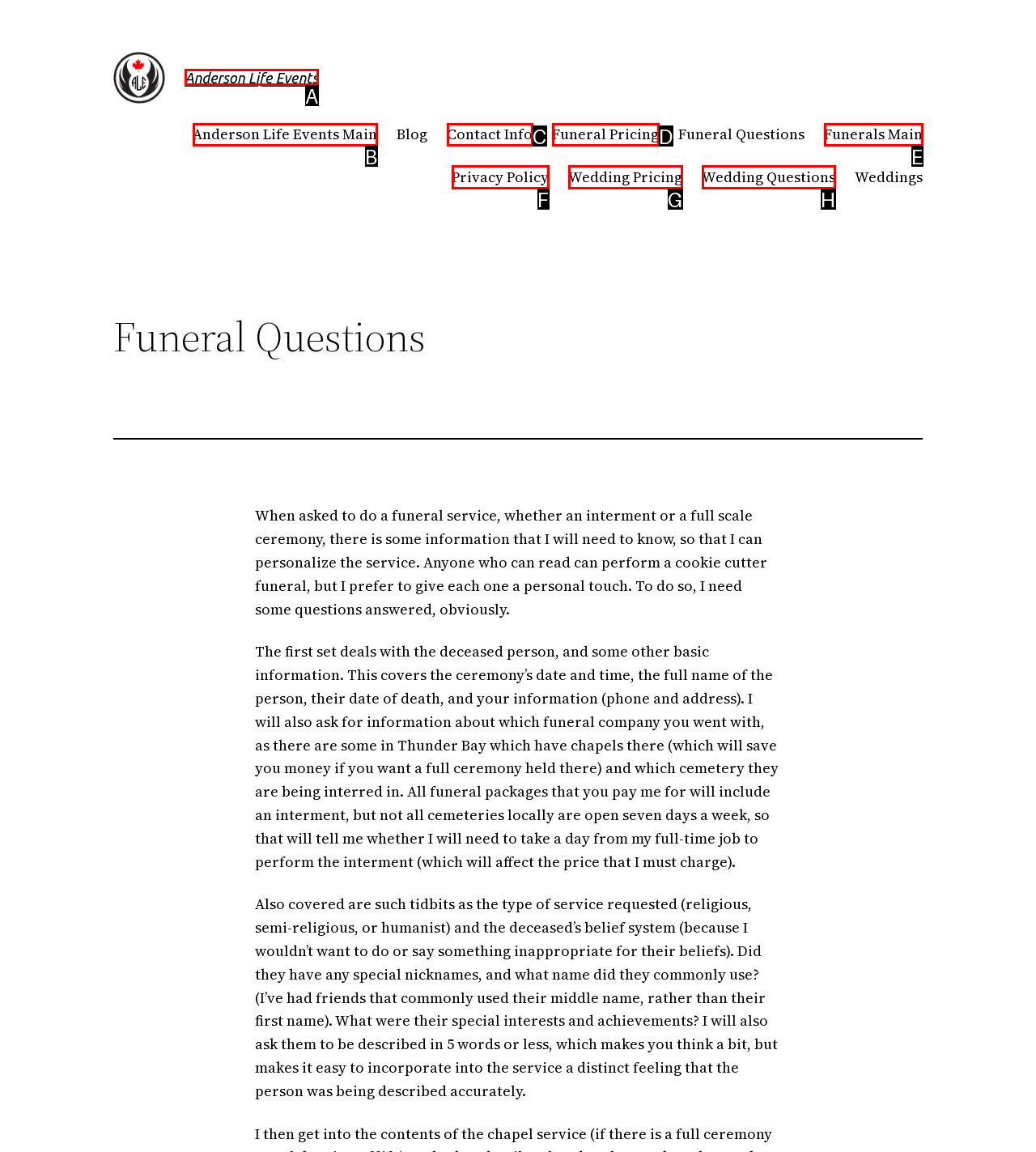Given the element description: Anderson Life Events Main, choose the HTML element that aligns with it. Indicate your choice with the corresponding letter.

B